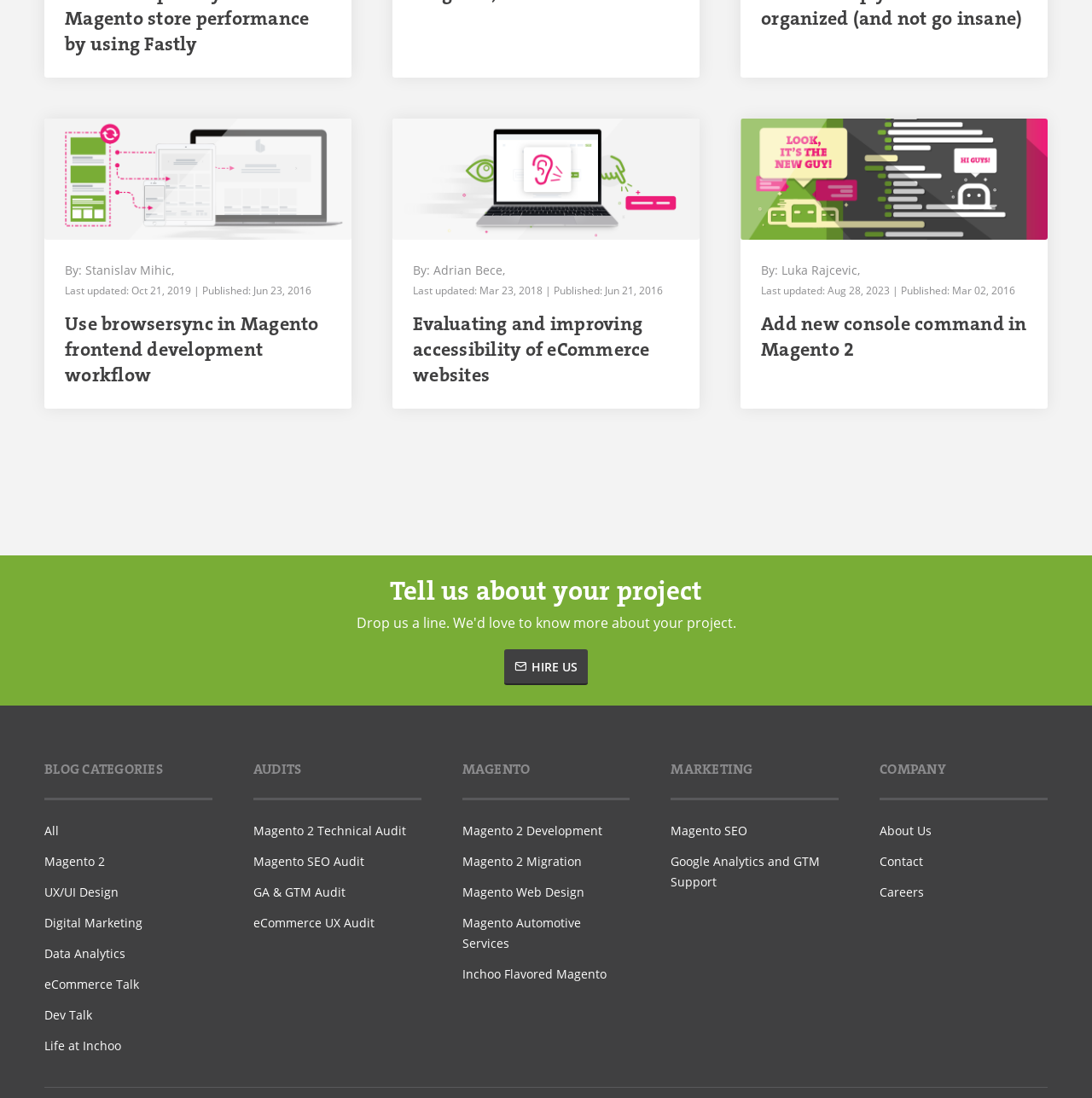How many links are under the 'MAGENTO' section?
Please use the visual content to give a single word or phrase answer.

5